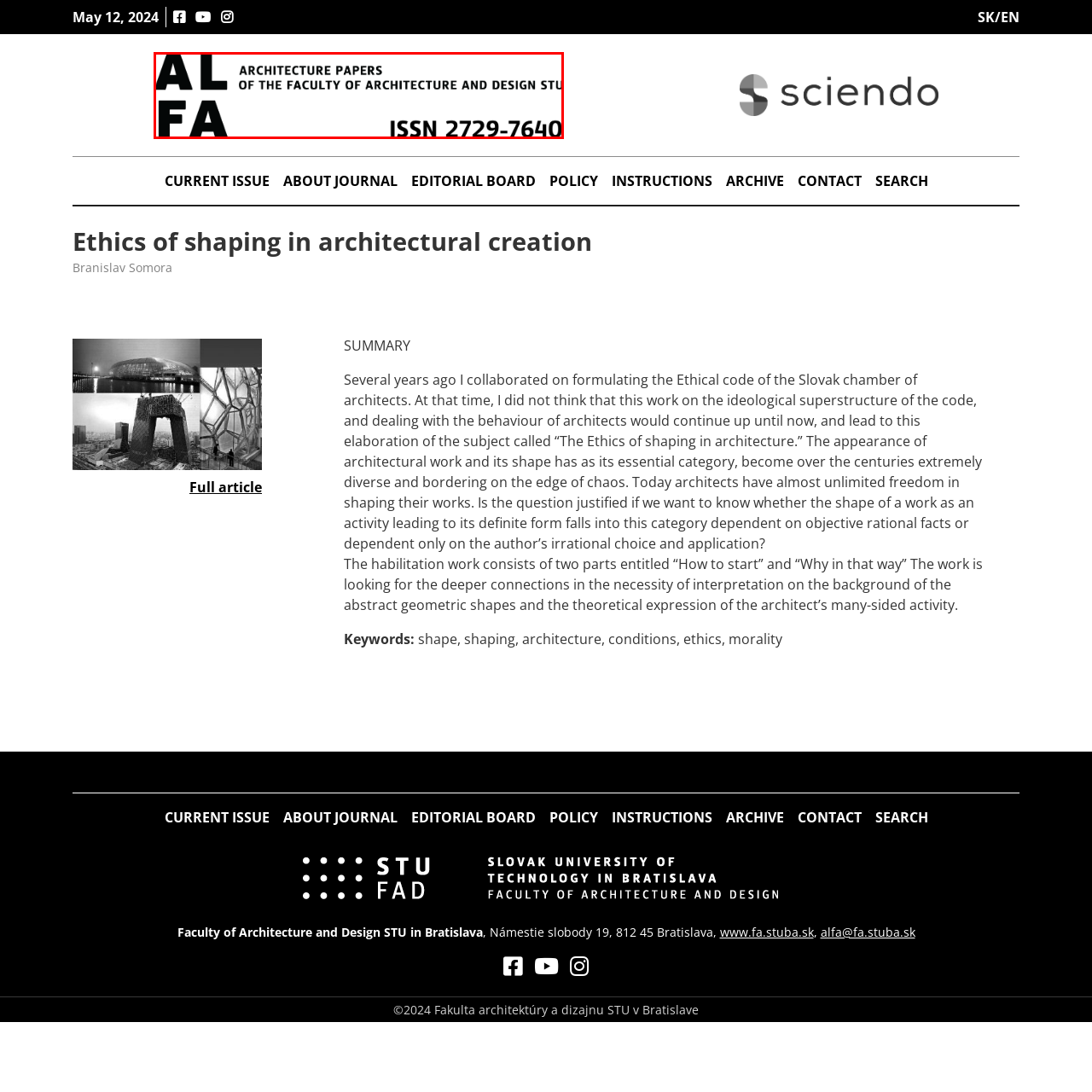Look at the area within the red bounding box, provide a one-word or phrase response to the following question: What is the focus of the journal?

Discourse surrounding architecture